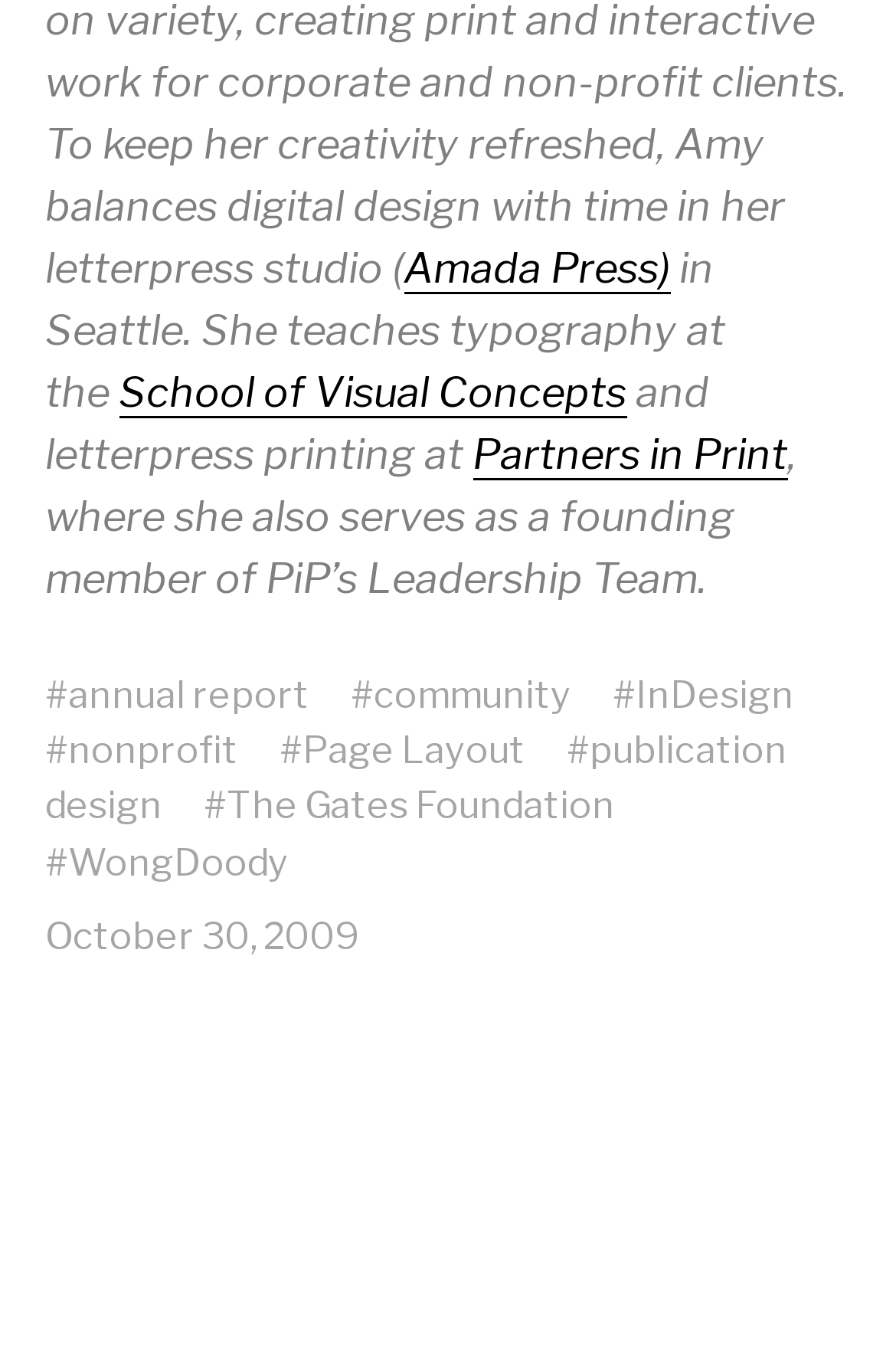Given the content of the image, can you provide a detailed answer to the question?
What is the name of the school where the person teaches?

The name of the school is mentioned in the text 'She teaches typography at the School of Visual Concepts' as 'School of Visual Concepts'.